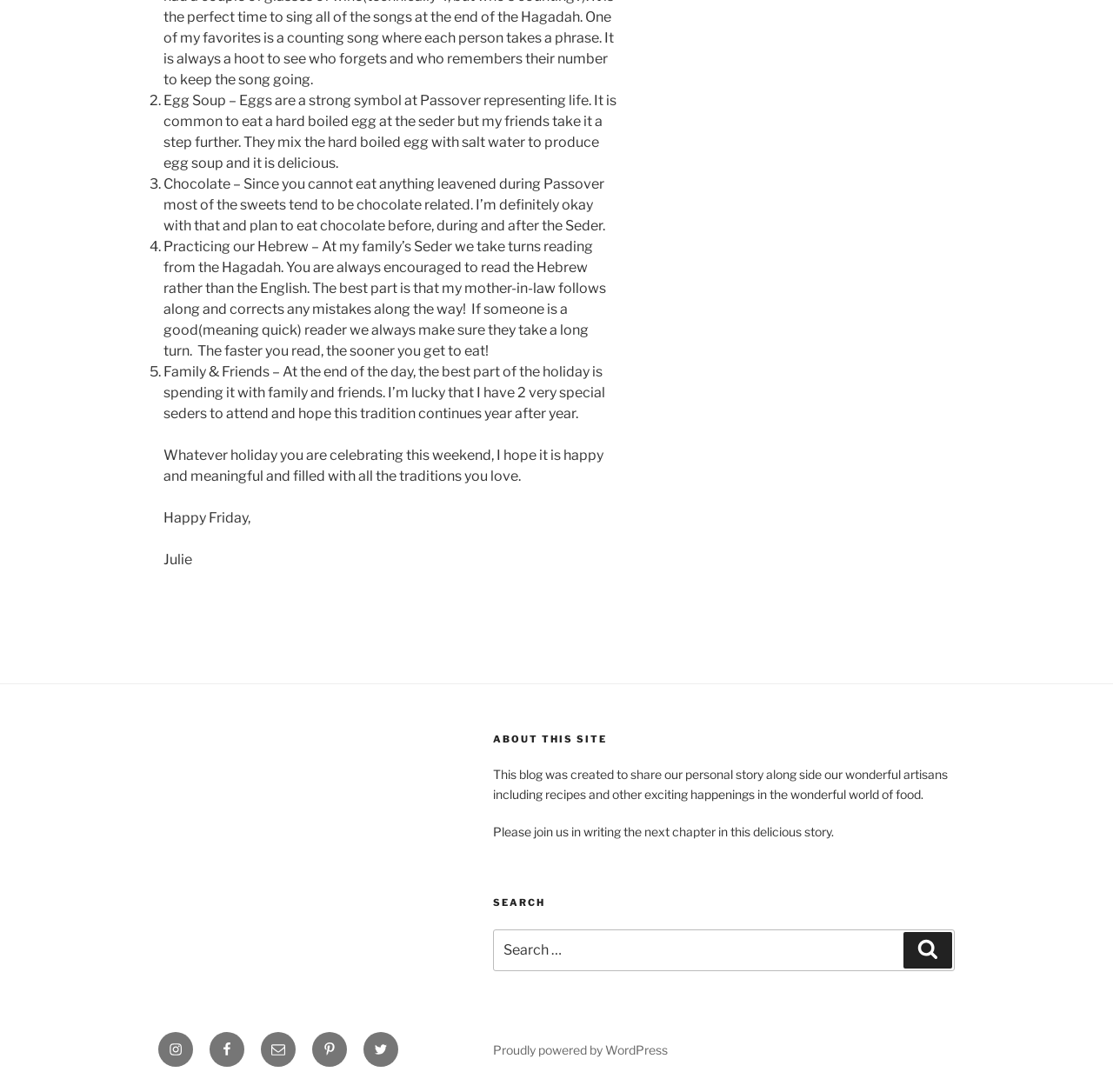Identify the bounding box of the HTML element described here: "Proudly powered by WordPress". Provide the coordinates as four float numbers between 0 and 1: [left, top, right, bottom].

[0.443, 0.955, 0.6, 0.968]